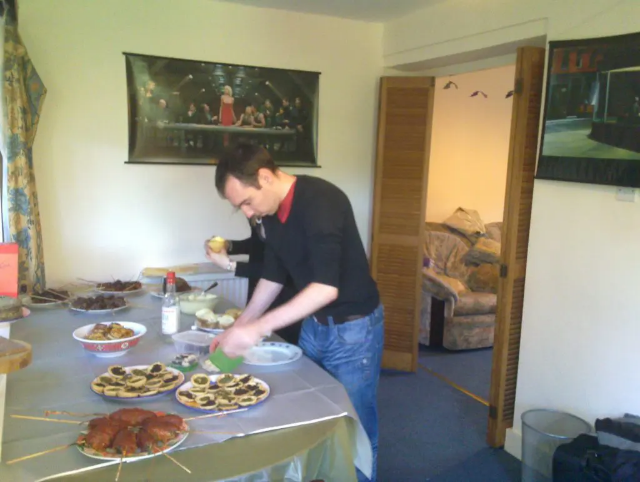What type of treats are on the table?
Carefully analyze the image and provide a detailed answer to the question.

The table is adorned with various platters featuring unique treats, including rat-on-a-stick, spider pies, and cakes decorated with whimsical elements like magic wands and witches hats, showcasing the man's creativity and culinary skills.